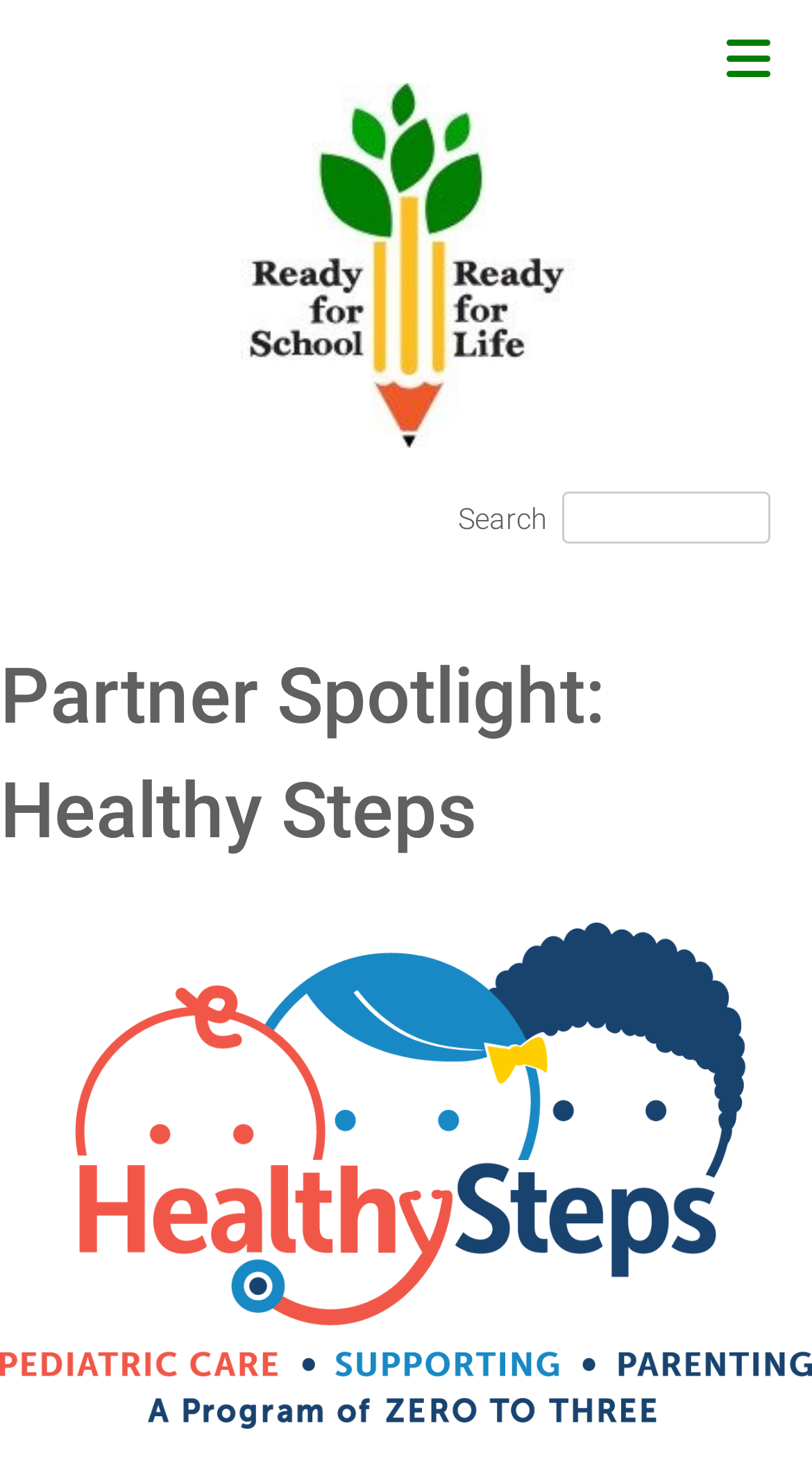What is the text above the search box?
Provide a concise answer using a single word or phrase based on the image.

Search for: